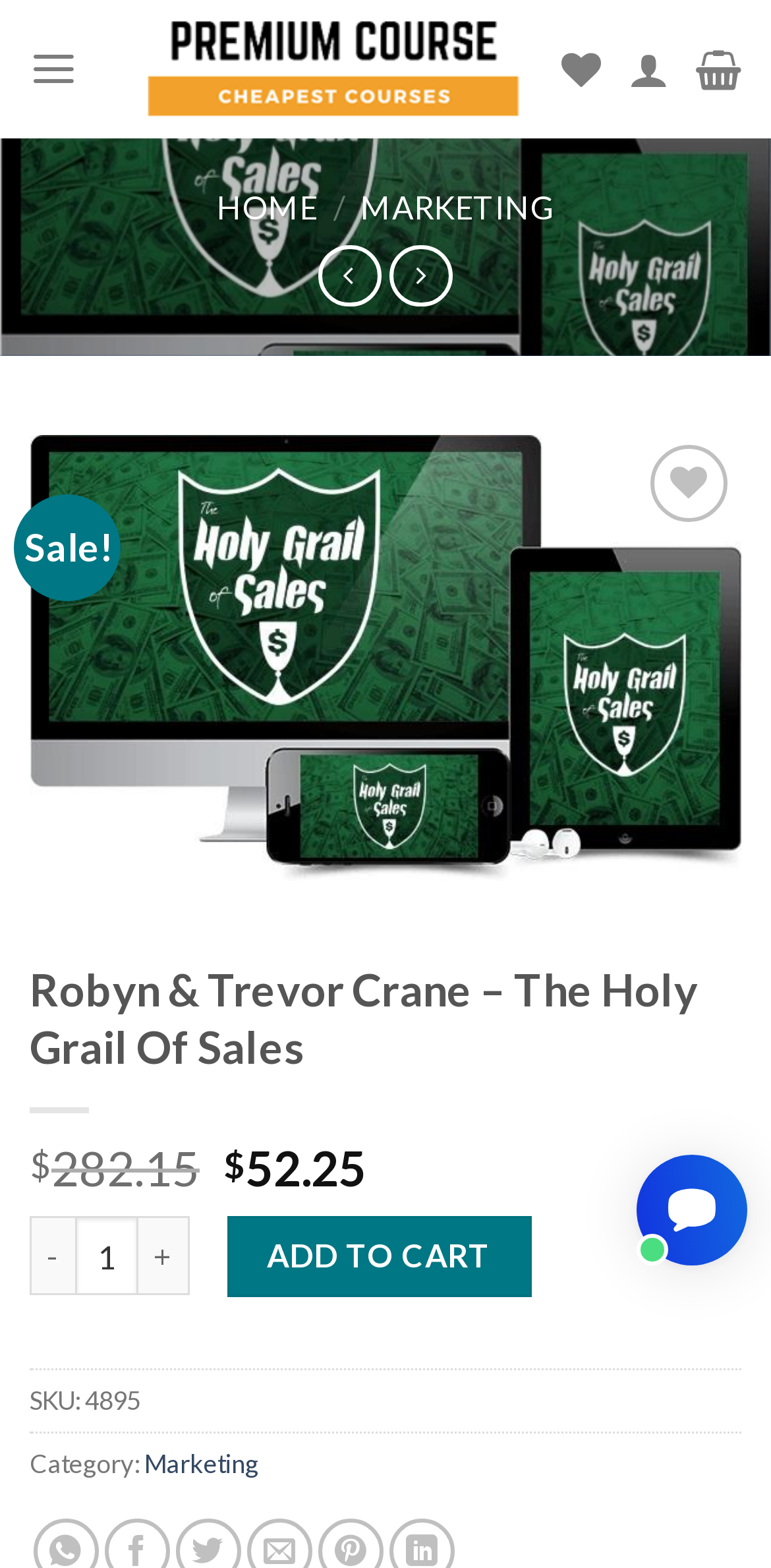Locate the coordinates of the bounding box for the clickable region that fulfills this instruction: "Click the 'HOME' link".

[0.281, 0.12, 0.412, 0.144]